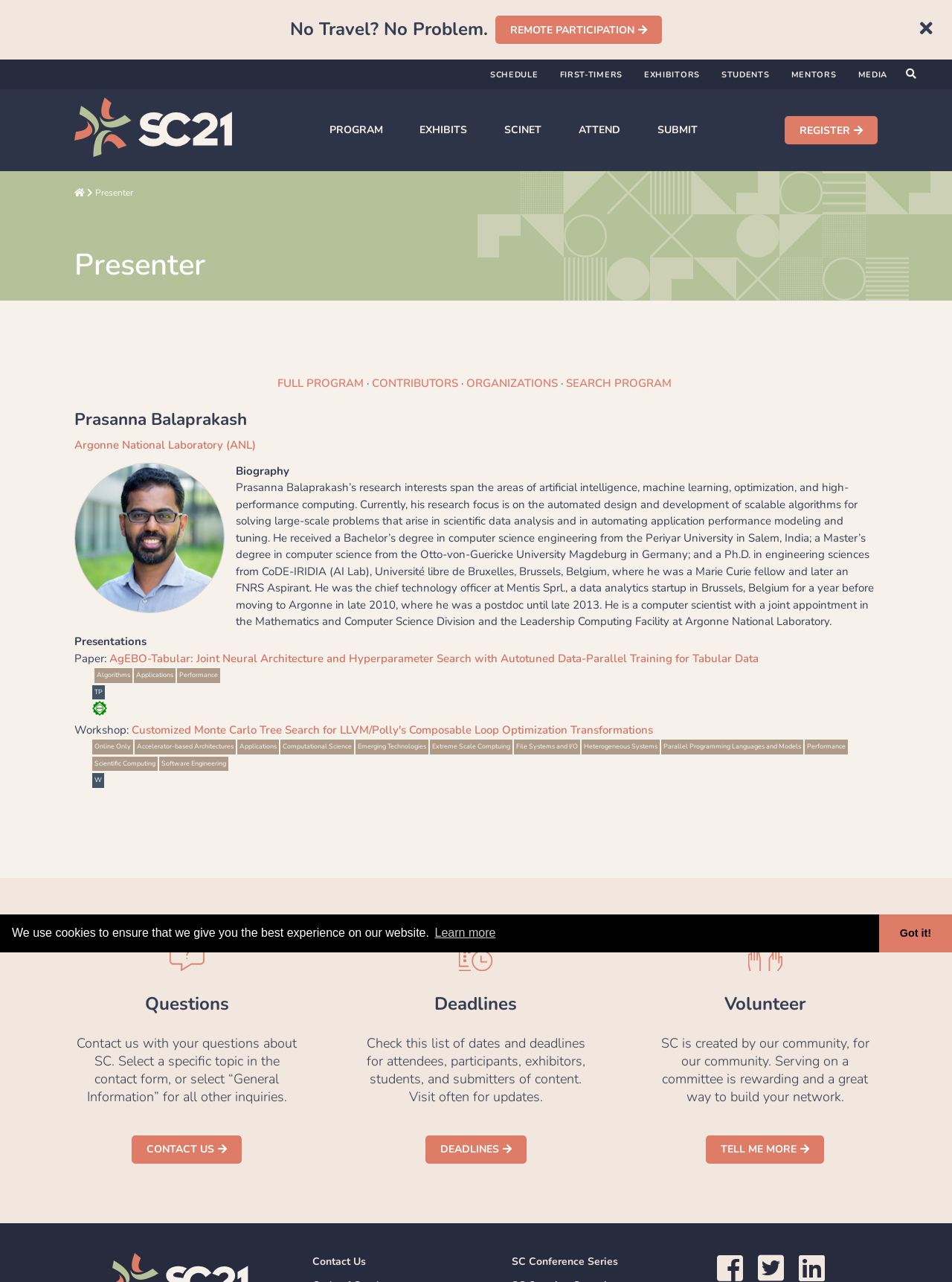Predict the bounding box coordinates of the area that should be clicked to accomplish the following instruction: "register for the event". The bounding box coordinates should consist of four float numbers between 0 and 1, i.e., [left, top, right, bottom].

[0.824, 0.09, 0.922, 0.113]